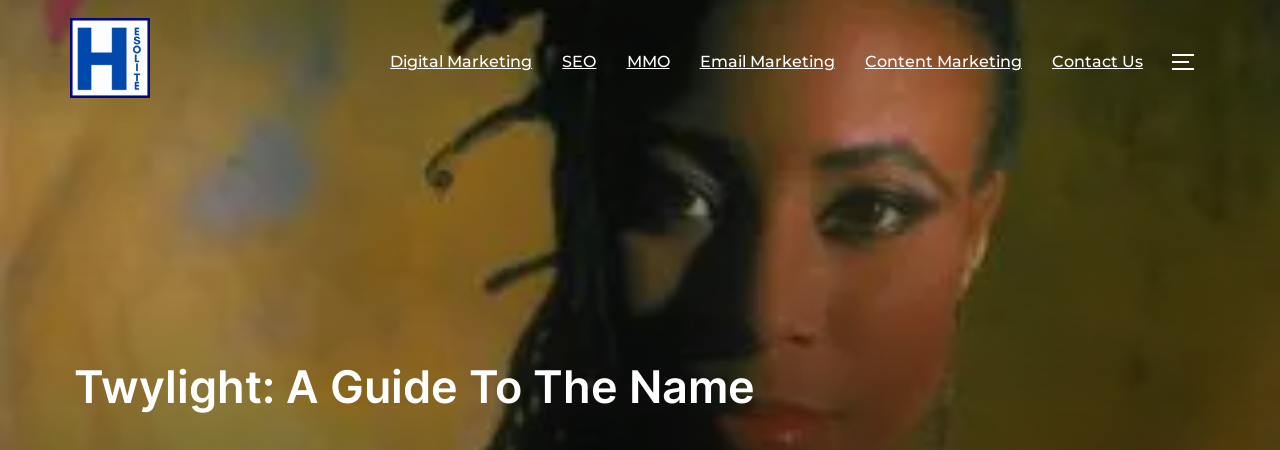Please answer the following question as detailed as possible based on the image: 
What is the dominant color tone of the background?

The caption describes the background as having 'warm, artistic tones', which suggests a dominant color tone that is warm and inviting, rather than cool or neutral.